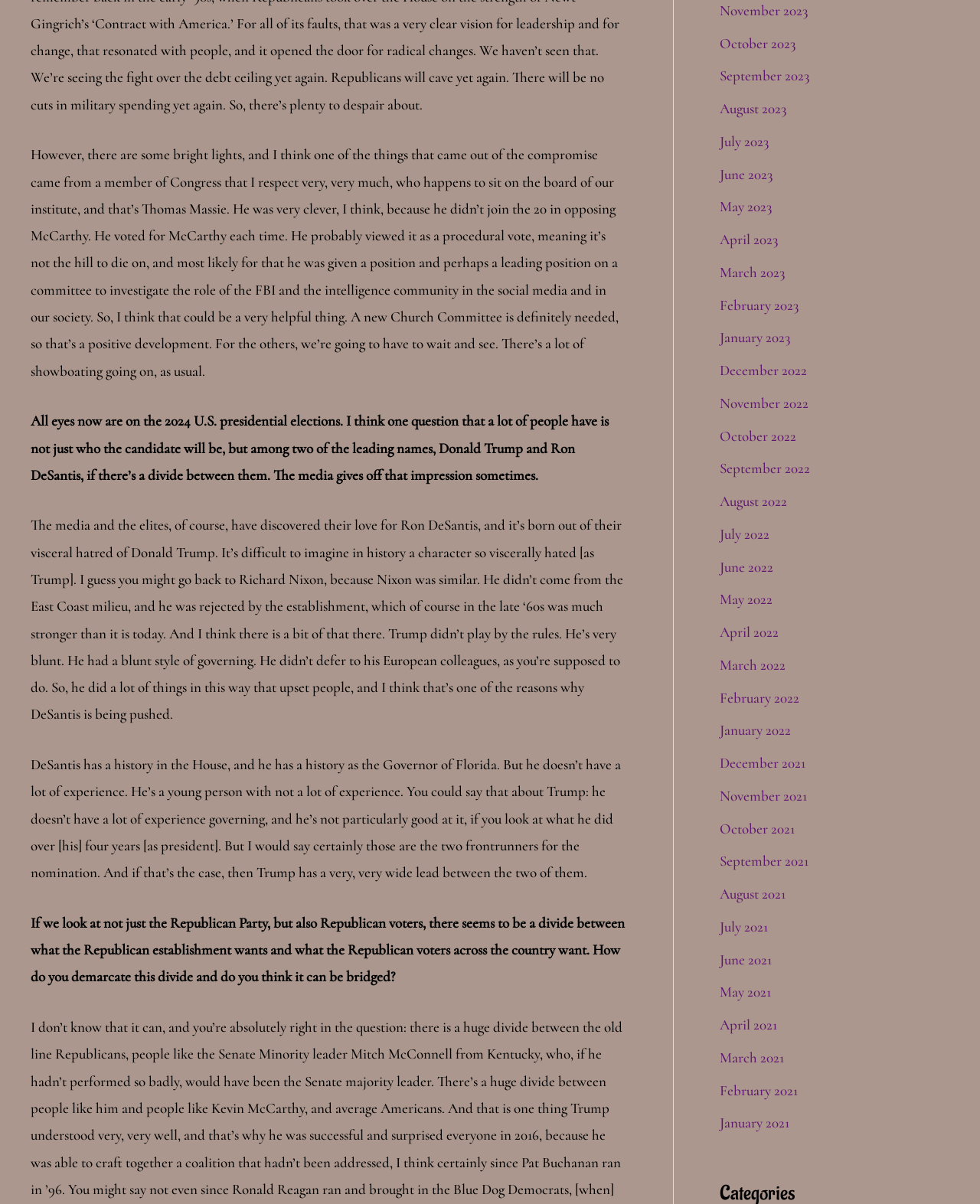Find the bounding box coordinates of the clickable area required to complete the following action: "Click on November 2023".

[0.734, 0.001, 0.824, 0.016]